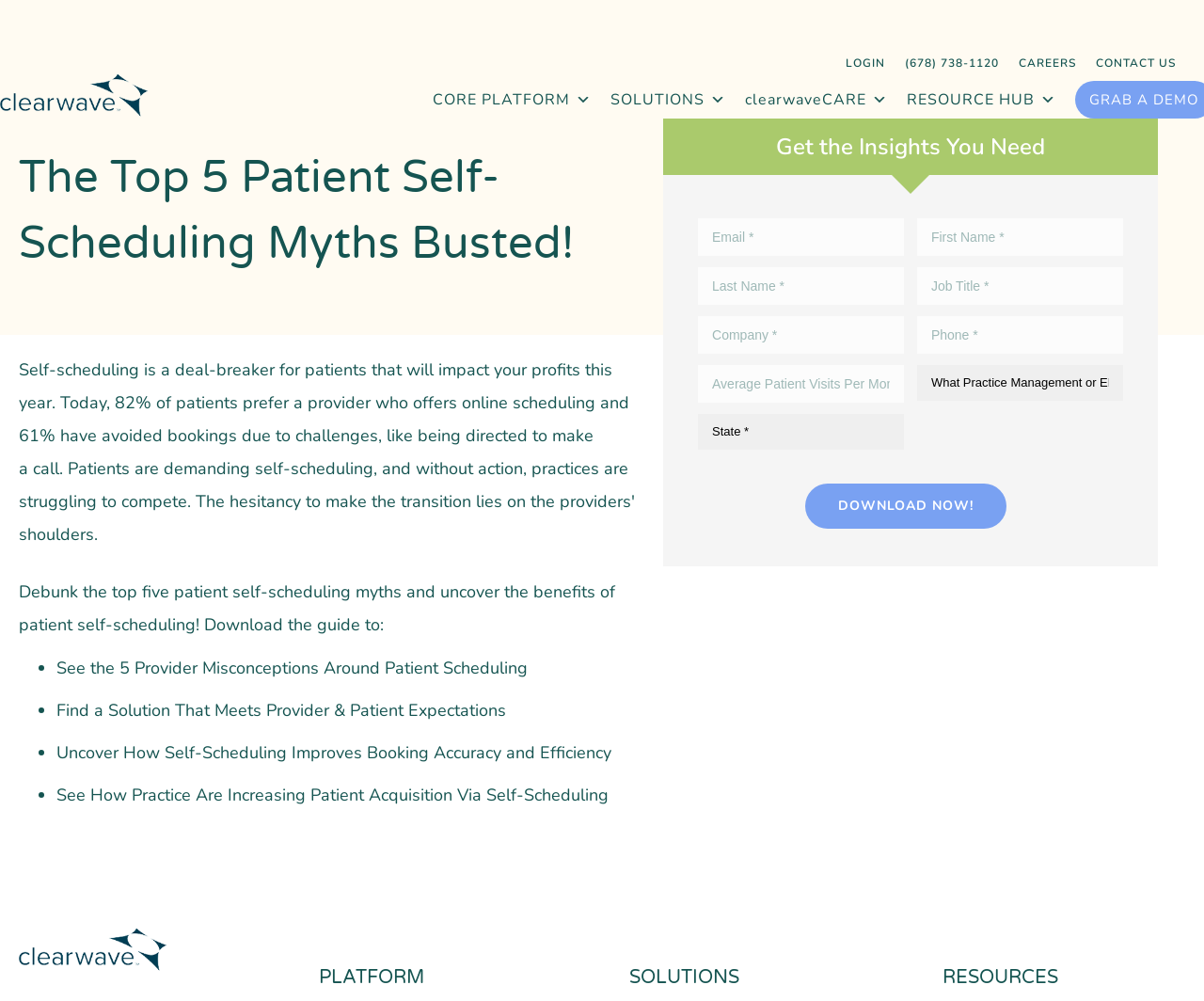Find and specify the bounding box coordinates that correspond to the clickable region for the instruction: "Enter email address".

[0.58, 0.218, 0.751, 0.255]